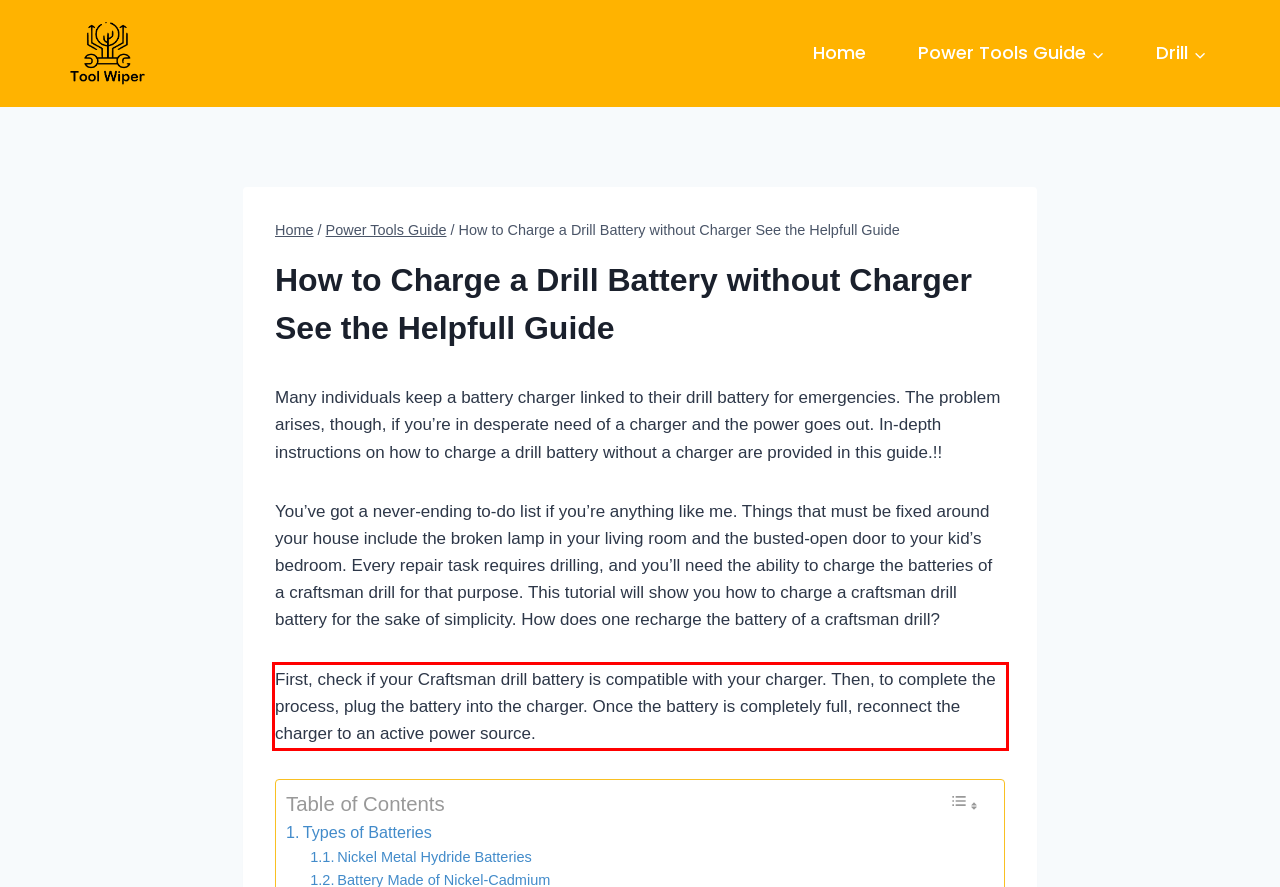From the provided screenshot, extract the text content that is enclosed within the red bounding box.

First, check if your Craftsman drill battery is compatible with your charger. Then, to complete the process, plug the battery into the charger. Once the battery is completely full, reconnect the charger to an active power source.